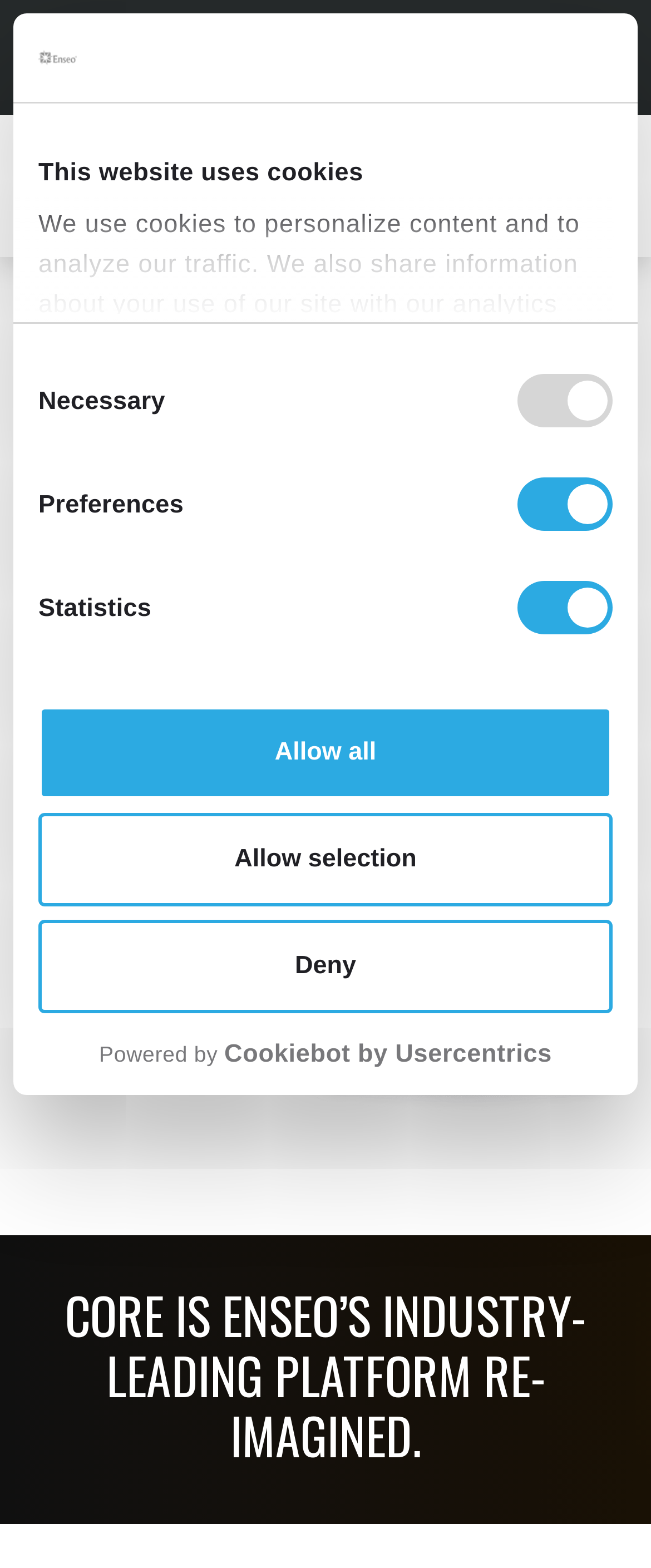Provide an in-depth caption for the contents of the webpage.

The webpage is about CORE by Enseo, a technology solution for hospitality and senior living. At the top, there is a logo and a dialog box that informs users about the website's use of cookies. Below the dialog box, there is a tab panel with a heading "This website uses cookies" and a paragraph explaining the purpose of cookies. 

Underneath the tab panel, there are four checkboxes labeled "Necessary", "Preferences", "Statistics", and "Marketing" with corresponding static text descriptions. These checkboxes are part of the "Consent Selection" group. 

To the right of the checkboxes, there are three buttons: "Deny", "Allow selection", and "Allow all". Below these buttons, there is a link to "Show details". 

At the bottom left of the page, there is a link to "logo - opens in a new window" with a static text "Powered by" and "Cookiebot by Usercentrics" beside it. 

On the right side of the page, there are two static text blocks displaying the company's address and business hours. Below these text blocks, there is a button labeled "Customer Support" with a static text "CUSTOMER SUPPORT" inside. 

To the left of the customer support button, there is a link to the Enseo logo with a description of the company. 

At the top right corner of the page, there is a button labeled "Menu Toggle". 

Below the menu toggle button, there are two headings: "THE NEXT GENERATION OF HOSPITALITY TECHNOLOGY" and "CORE by Enseo™". Underneath these headings, there is an image depicting the guest experience and hotelier experience with various devices running Enseo services. 

Finally, at the bottom of the page, there is a static text block describing CORE as Enseo's industry-leading platform.